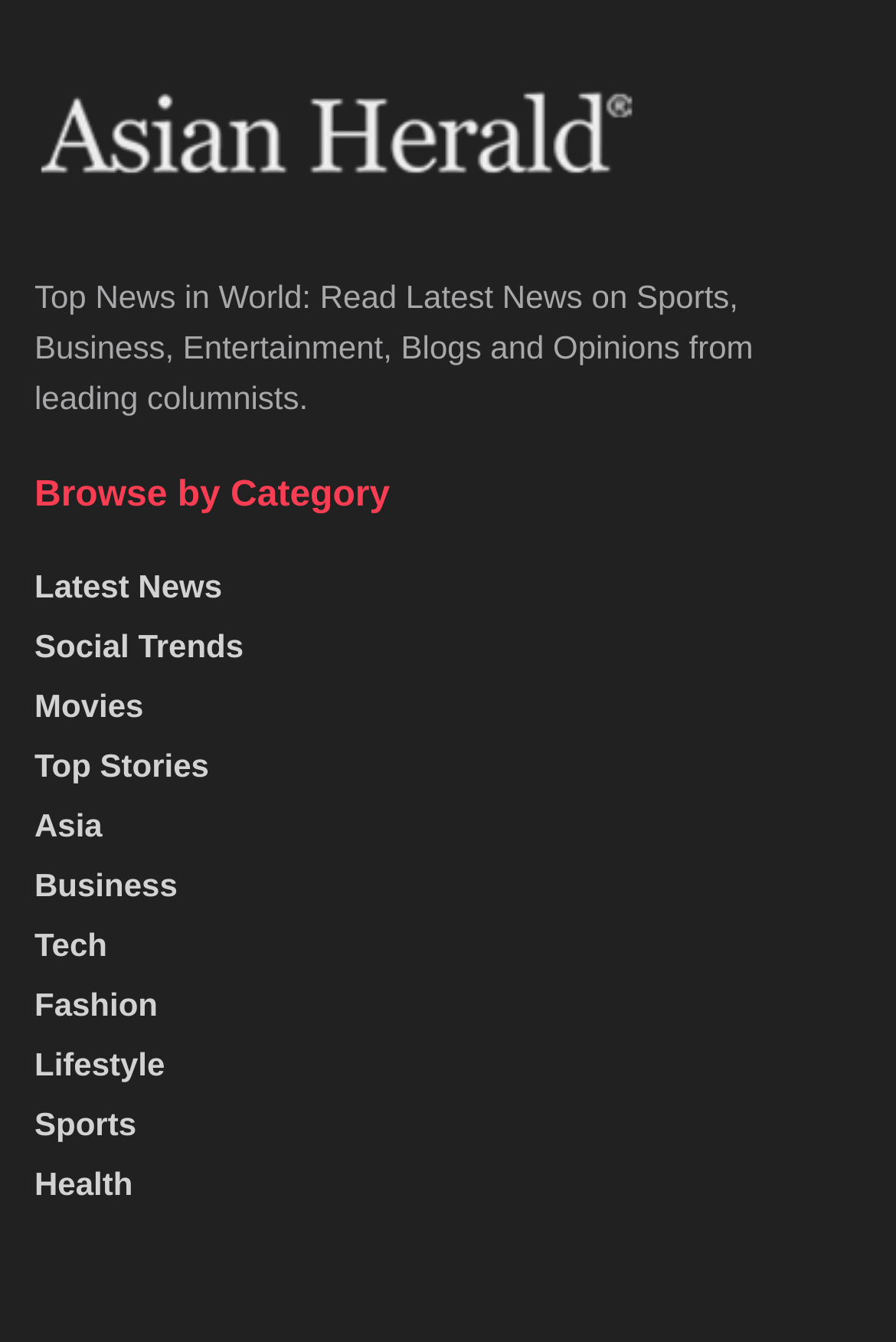Based on the element description: "Latest News", identify the UI element and provide its bounding box coordinates. Use four float numbers between 0 and 1, [left, top, right, bottom].

[0.038, 0.423, 0.248, 0.451]